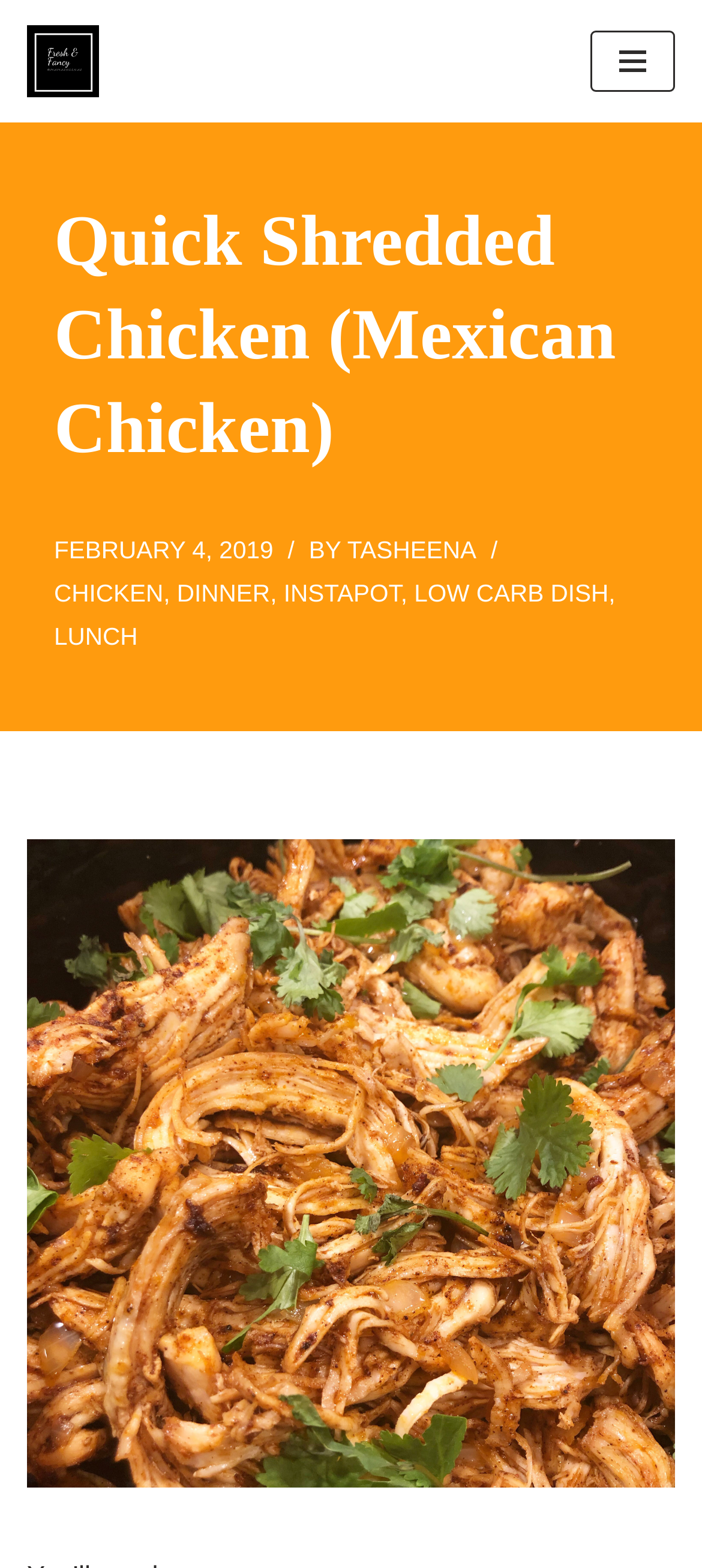Could you specify the bounding box coordinates for the clickable section to complete the following instruction: "Check out TASHEENA's profile"?

[0.495, 0.342, 0.679, 0.359]